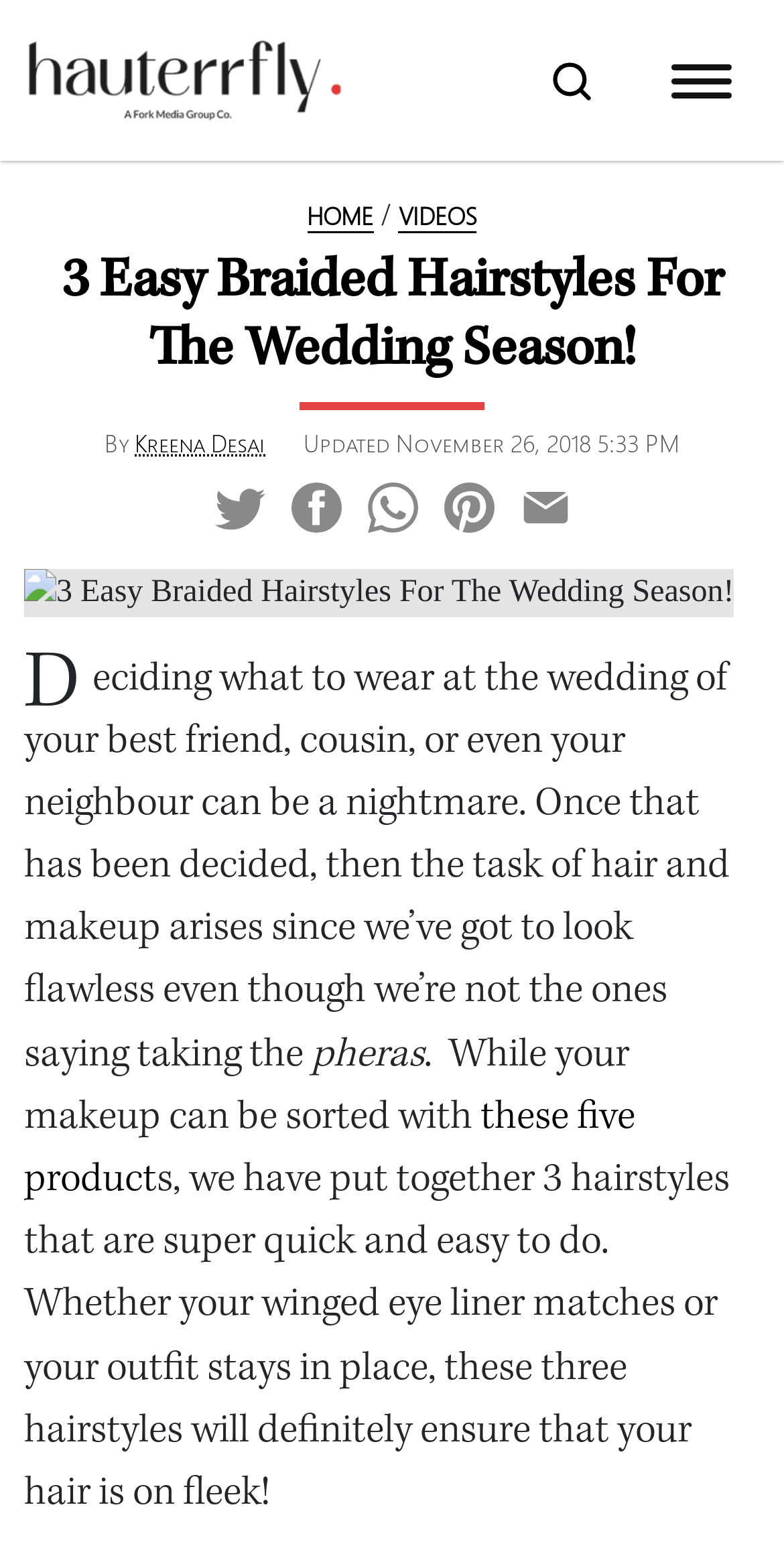Specify the bounding box coordinates of the area that needs to be clicked to achieve the following instruction: "Search for something".

[0.664, 0.027, 0.795, 0.077]